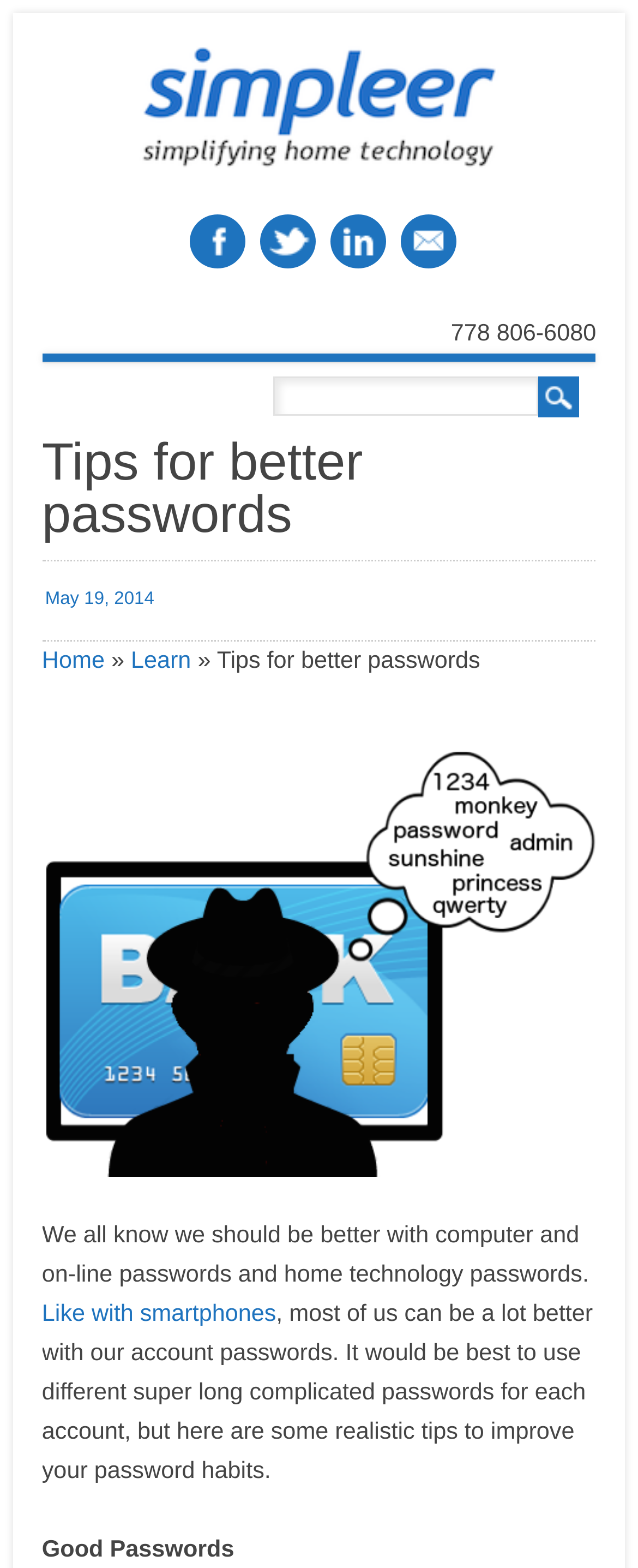Determine the bounding box coordinates for the region that must be clicked to execute the following instruction: "Learn more about home technology".

[0.205, 0.413, 0.299, 0.43]